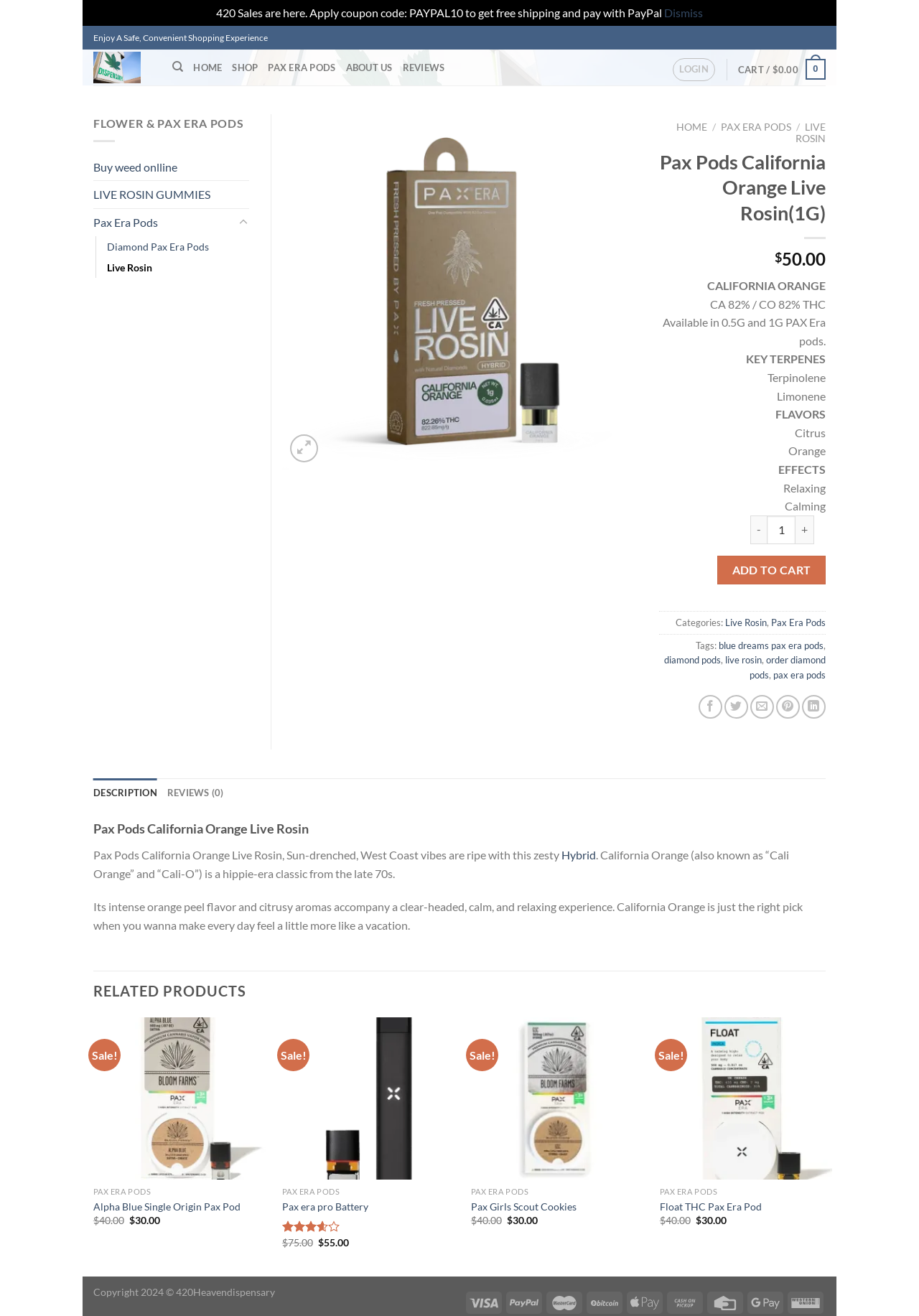Determine the bounding box coordinates for the element that should be clicked to follow this instruction: "Click on the 'ADD TO CART' button". The coordinates should be given as four float numbers between 0 and 1, in the format [left, top, right, bottom].

[0.781, 0.422, 0.898, 0.444]